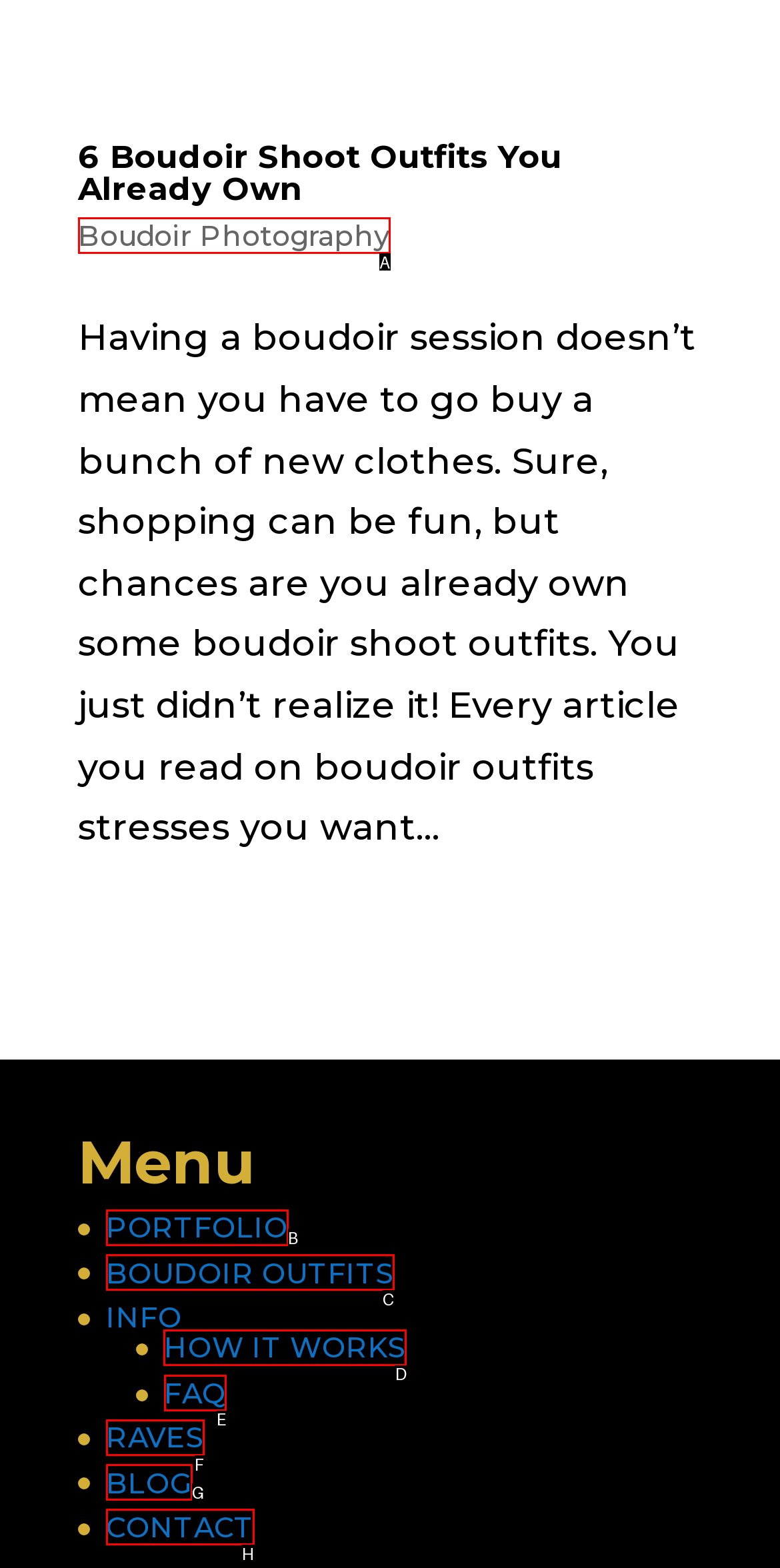Indicate the UI element to click to perform the task: learn how it works. Reply with the letter corresponding to the chosen element.

D